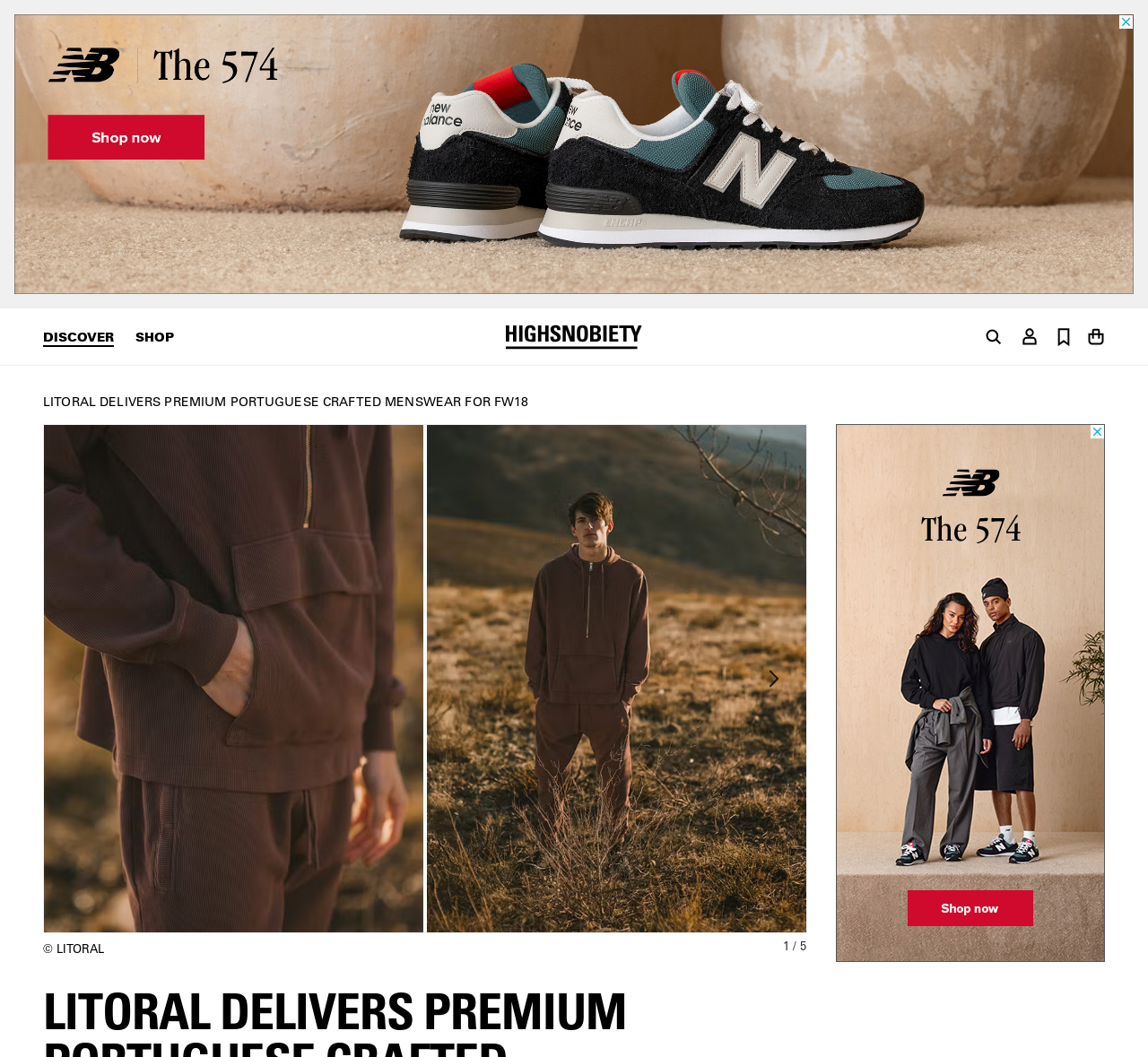What is the collection being showcased?
Answer the question with a detailed and thorough explanation.

I found the collection being showcased by looking at the image element with the coordinates [0.038, 0.402, 0.702, 0.882]. The OCR text of this image is 'litoral fw 18 collection Fw18', which indicates that the collection being showcased is Litoral FW18.